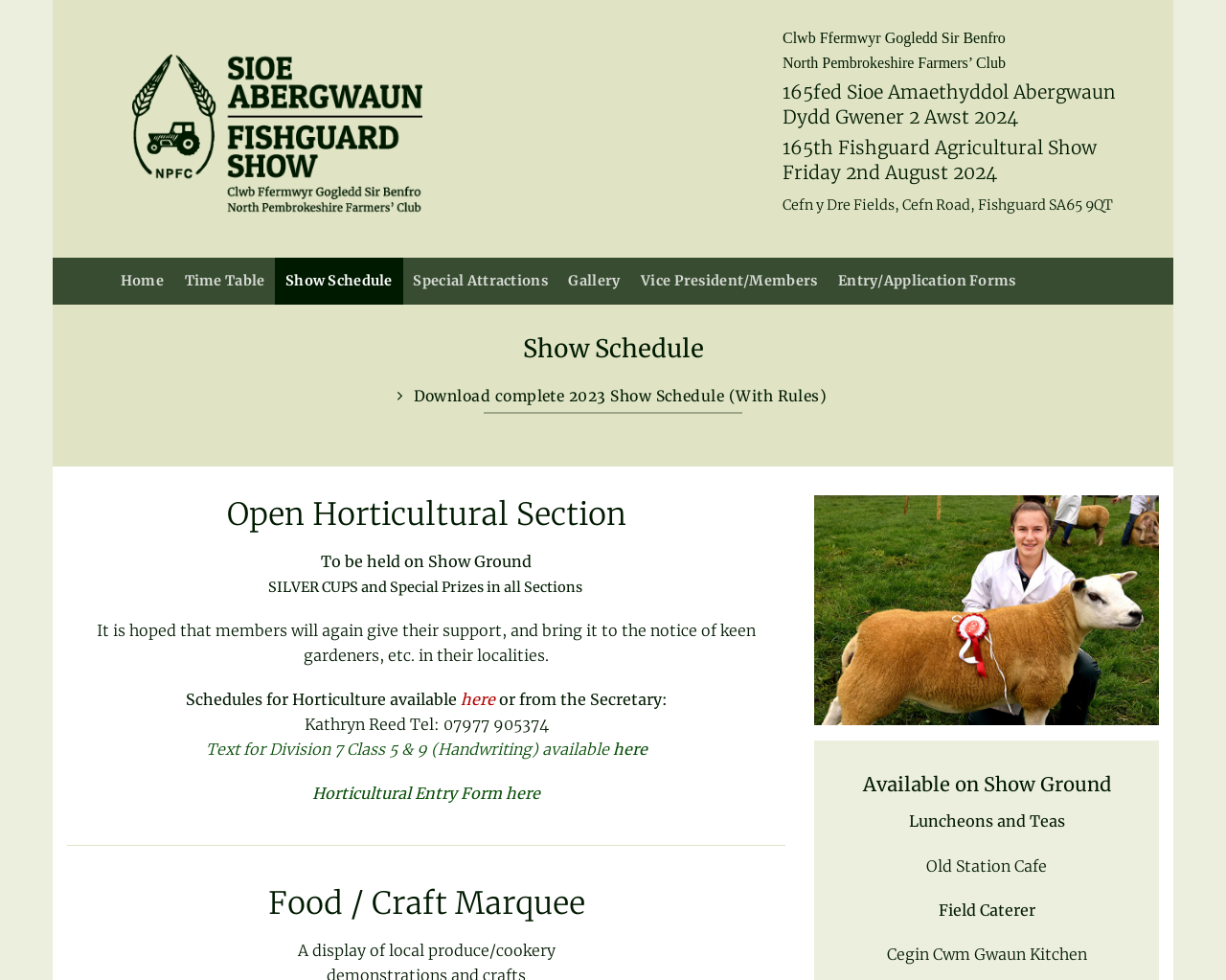Please provide the bounding box coordinates for the element that needs to be clicked to perform the instruction: "Read more about the 'Food / Craft Marquee'". The coordinates must consist of four float numbers between 0 and 1, formatted as [left, top, right, bottom].

[0.055, 0.902, 0.641, 0.942]